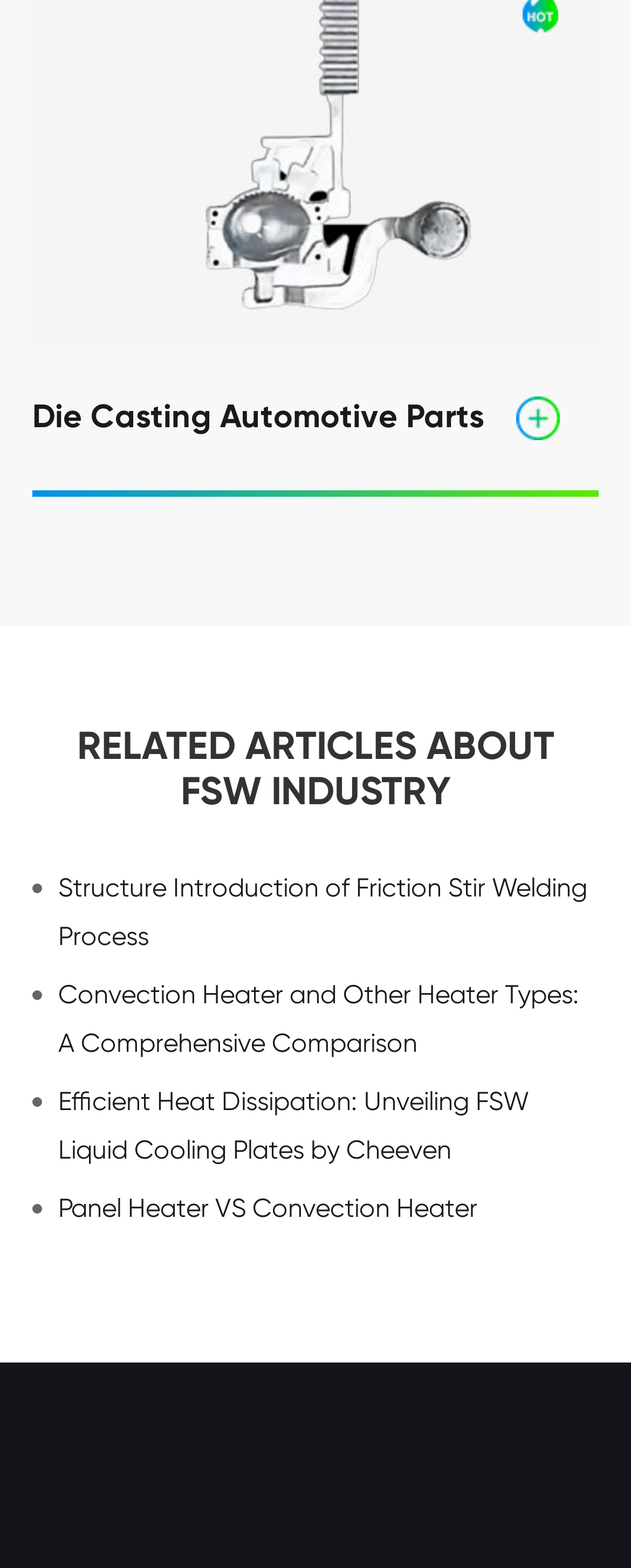What is the topic of the related articles?
Please look at the screenshot and answer using one word or phrase.

FSW Industry